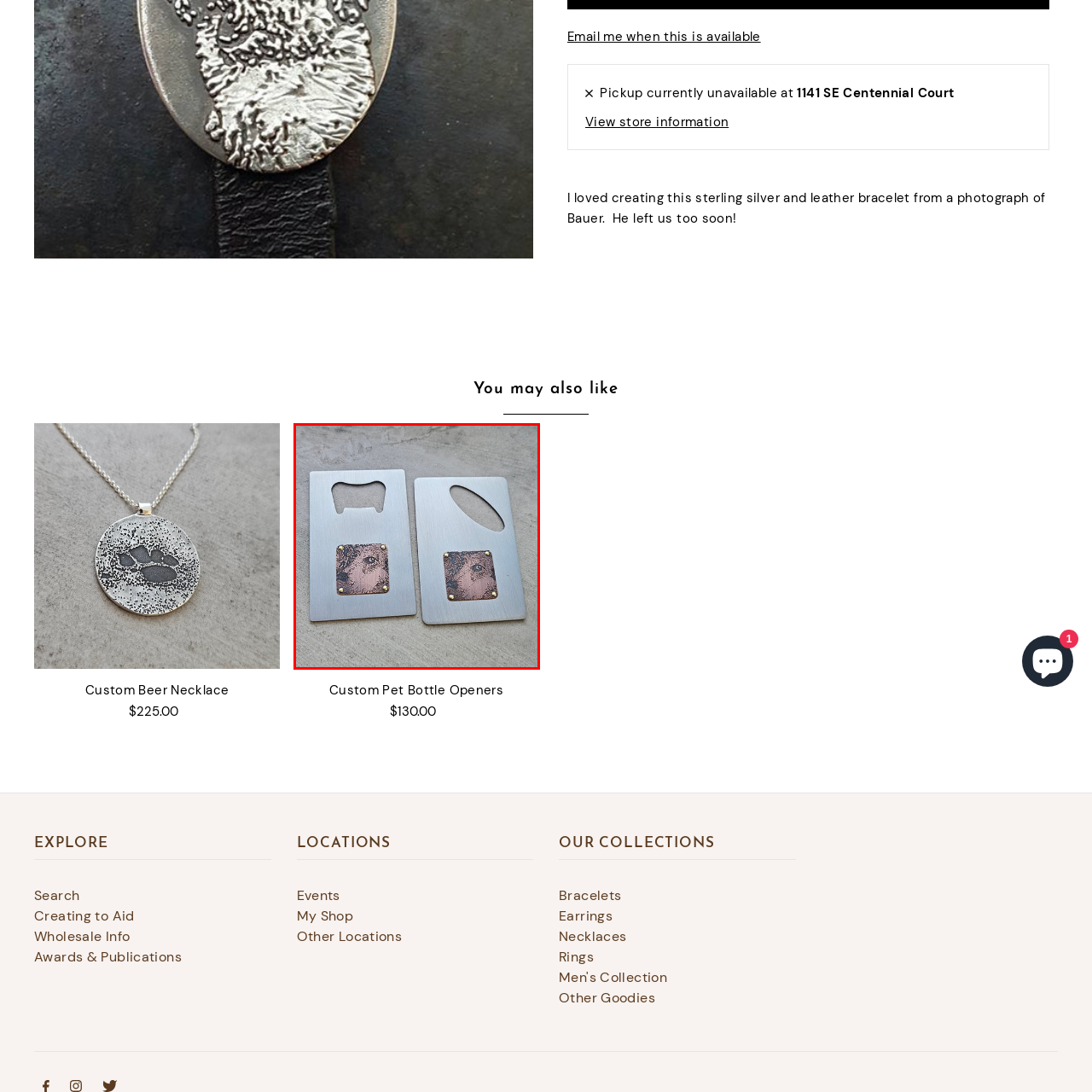What is the opener's aesthetic style?
Study the image surrounded by the red bounding box and answer the question comprehensively, based on the details you see.

The caption describes the opener as having a 'sleek metallic finish, enhancing its modern aesthetic', which suggests that the opener's aesthetic style is modern.